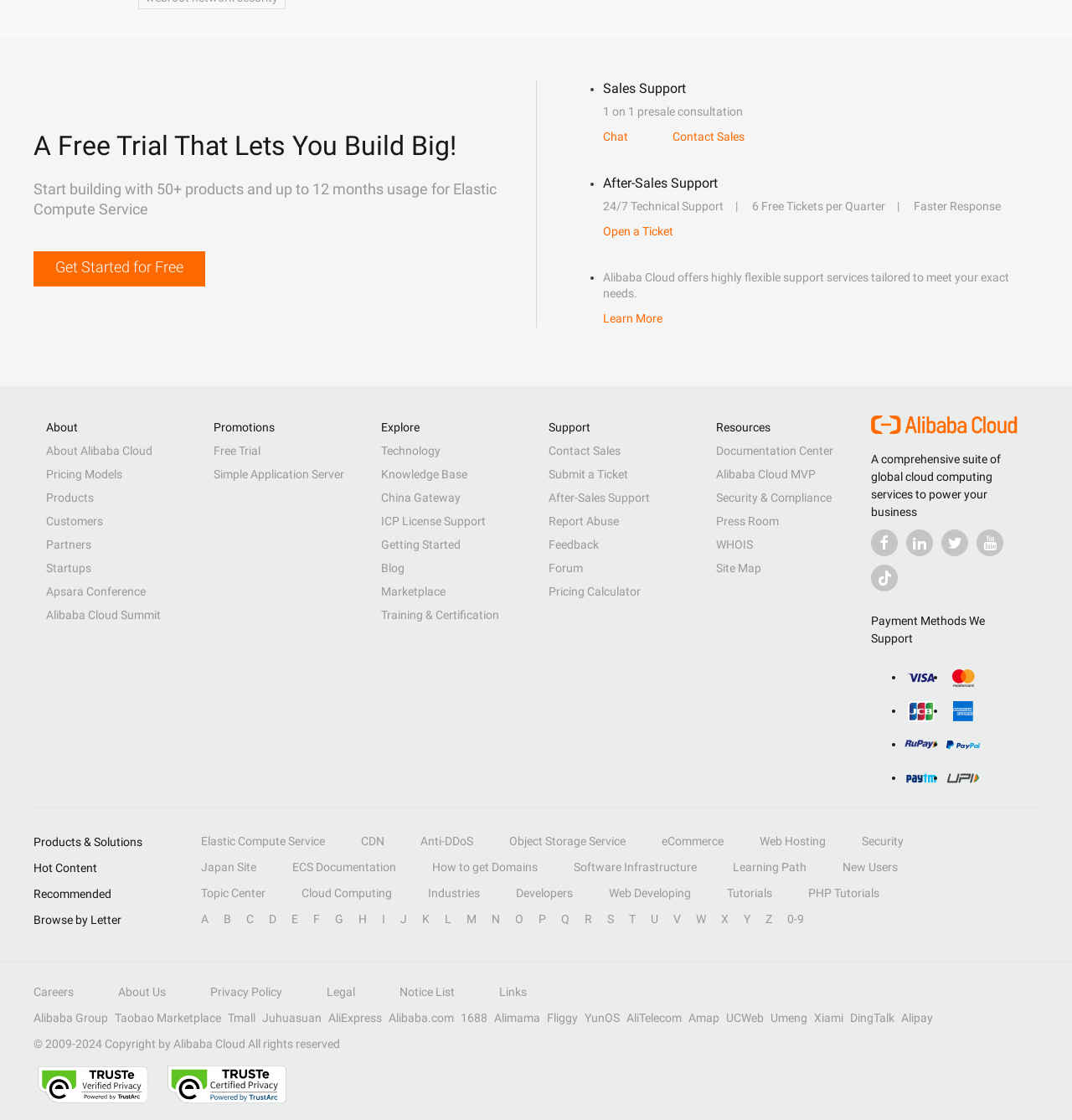Please identify the bounding box coordinates of the clickable region that I should interact with to perform the following instruction: "Chat with sales support". The coordinates should be expressed as four float numbers between 0 and 1, i.e., [left, top, right, bottom].

[0.562, 0.116, 0.586, 0.128]